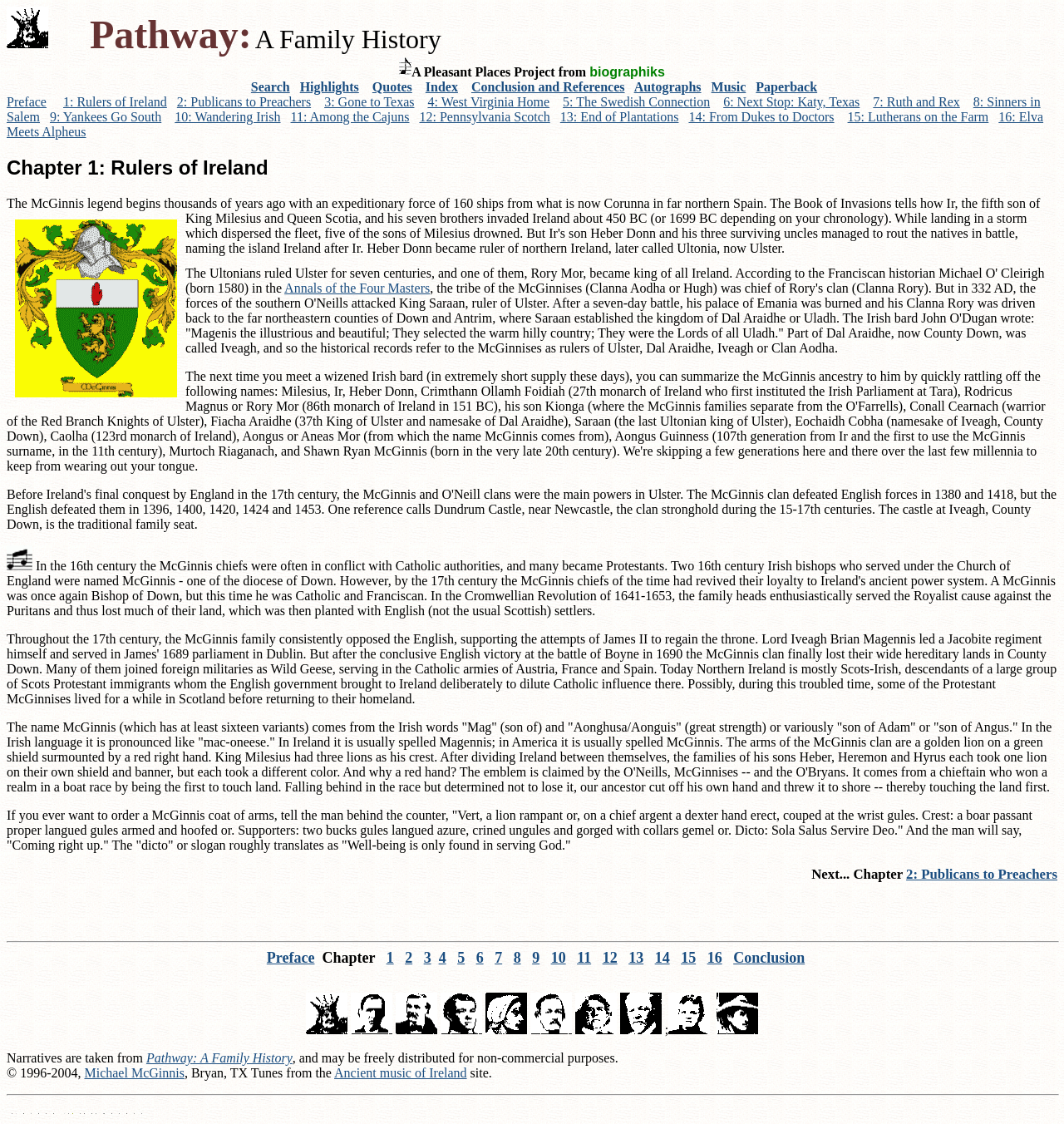Find the bounding box of the element with the following description: "Paperback". The coordinates must be four float numbers between 0 and 1, formatted as [left, top, right, bottom].

[0.71, 0.071, 0.768, 0.084]